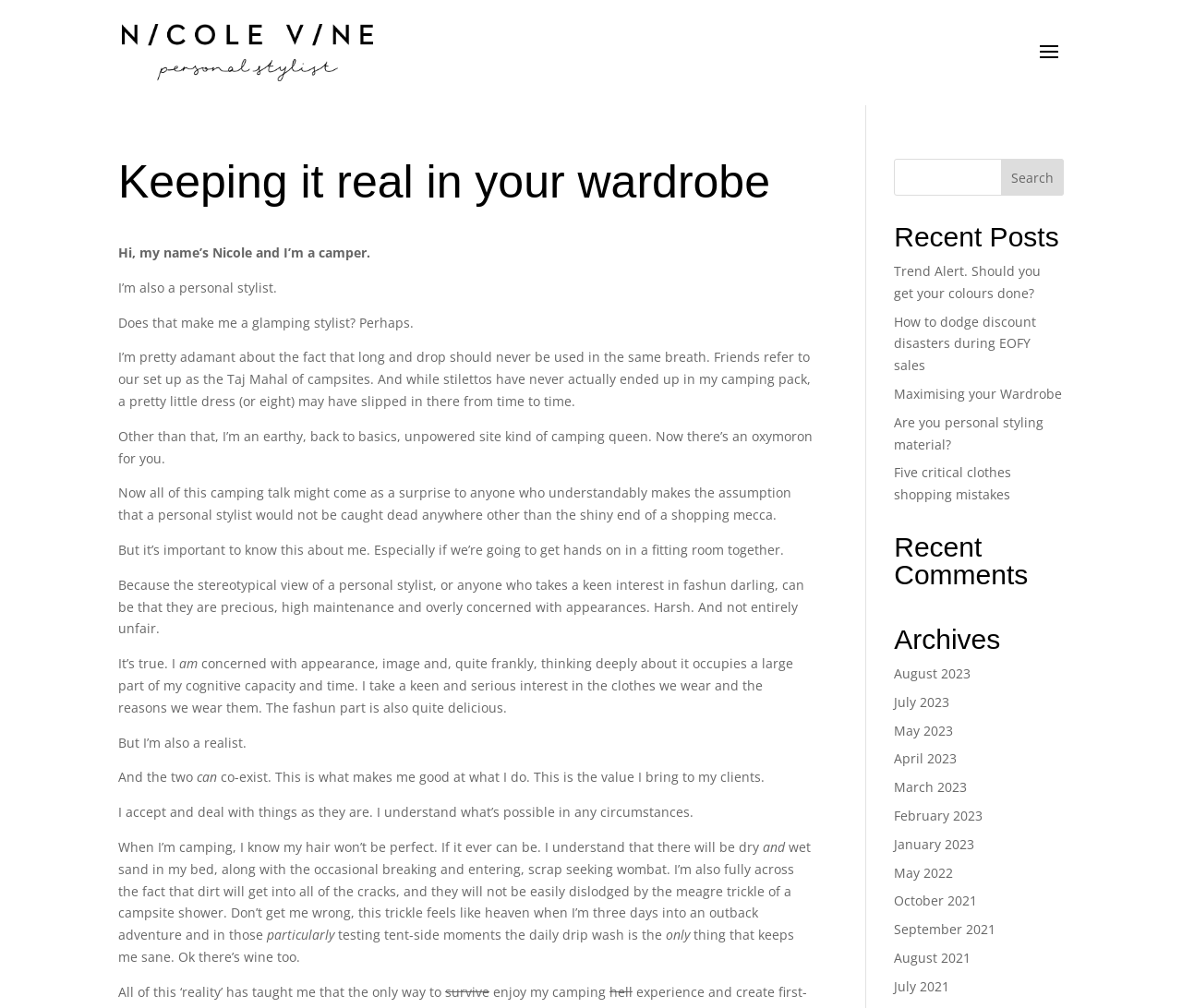Can you look at the image and give a comprehensive answer to the question:
What is the tone of the author's writing?

The author's writing style is informal and conversational, with a touch of humor. She uses phrases such as 'glamping stylist' and 'Taj Mahal of campsites' which suggest a lighthearted and playful tone. The text also has a personal and relatable tone, as the author shares her own experiences and thoughts about fashion and camping.